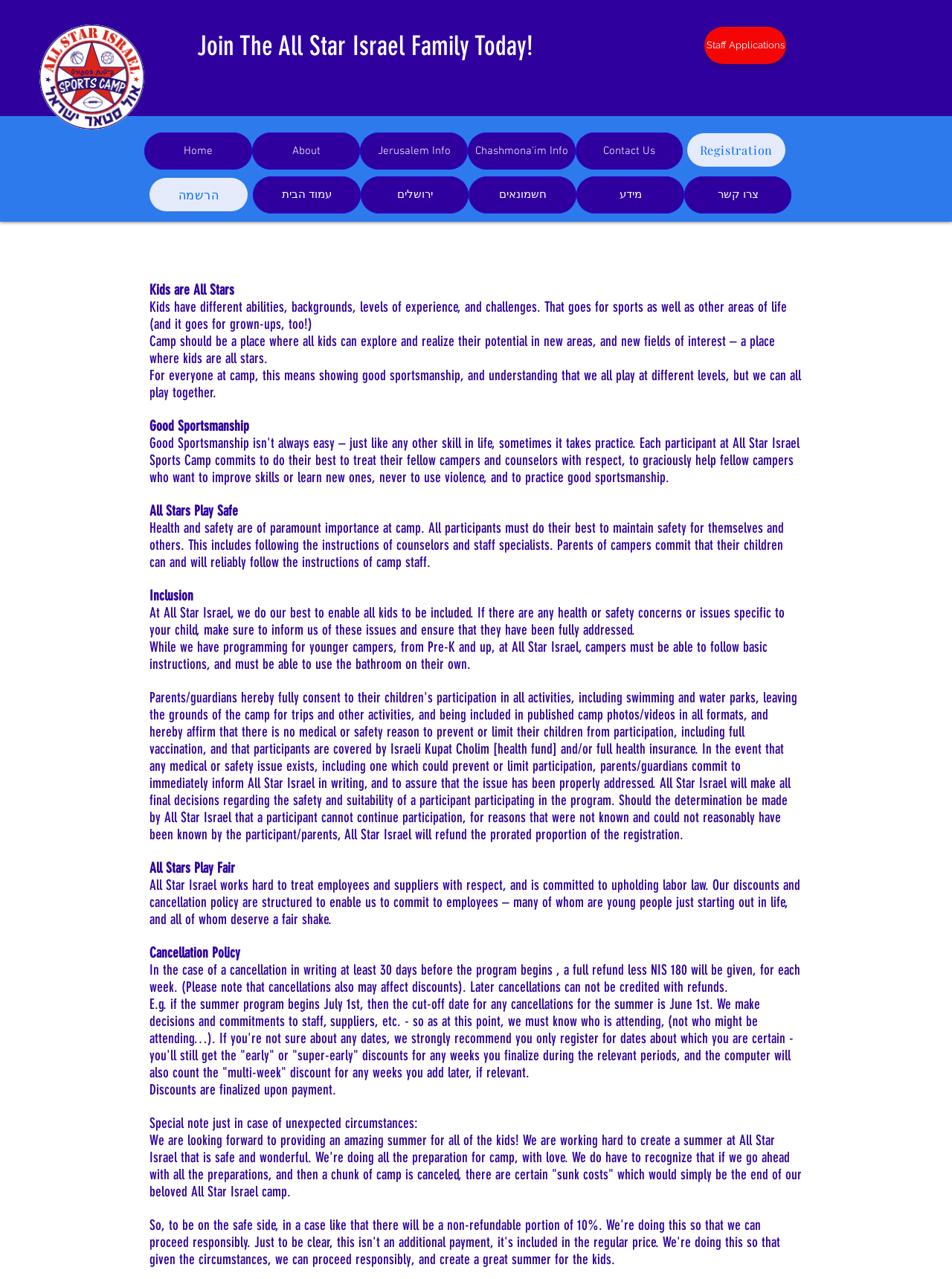What is the importance of health and safety at the camp?
Please give a detailed and elaborate answer to the question.

According to the webpage, health and safety are of paramount importance at the All Star Israel camp. This is emphasized by the statement 'Health and safety are of paramount importance at camp. All participants must do their best to maintain safety for themselves and others.' This suggests that the camp takes the well-being of its participants very seriously.